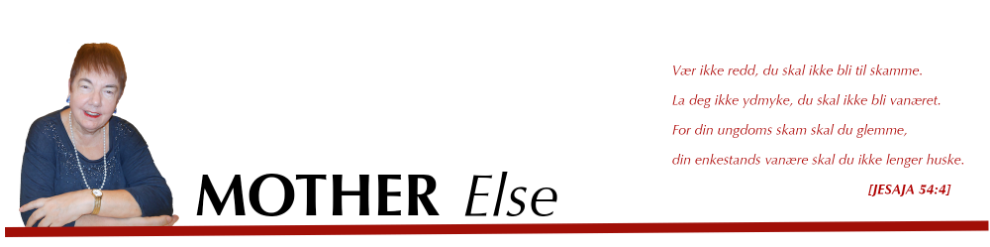Explain in detail what you see in the image.

The image features a portrait of a woman, identified as "Mother Else," alongside inspirational text in Norwegian. She is depicted with a warm smile, wearing a blue top and sitting at a table, creating a welcoming atmosphere. The large, bold title "MOTHER Else" draws attention, positioned prominently at the bottom of the image, juxtaposed with a poignant quote from Isaiah 54:4, which translates to encouraging messages about not being afraid or ashamed. The overall design combines a modern aesthetic with heartfelt sentiments, reflecting themes of comfort and reassurance. The layout emphasizes both the image and the powerful words, making it a visually engaging presentation dedicated to uplifting those who may need encouragement.